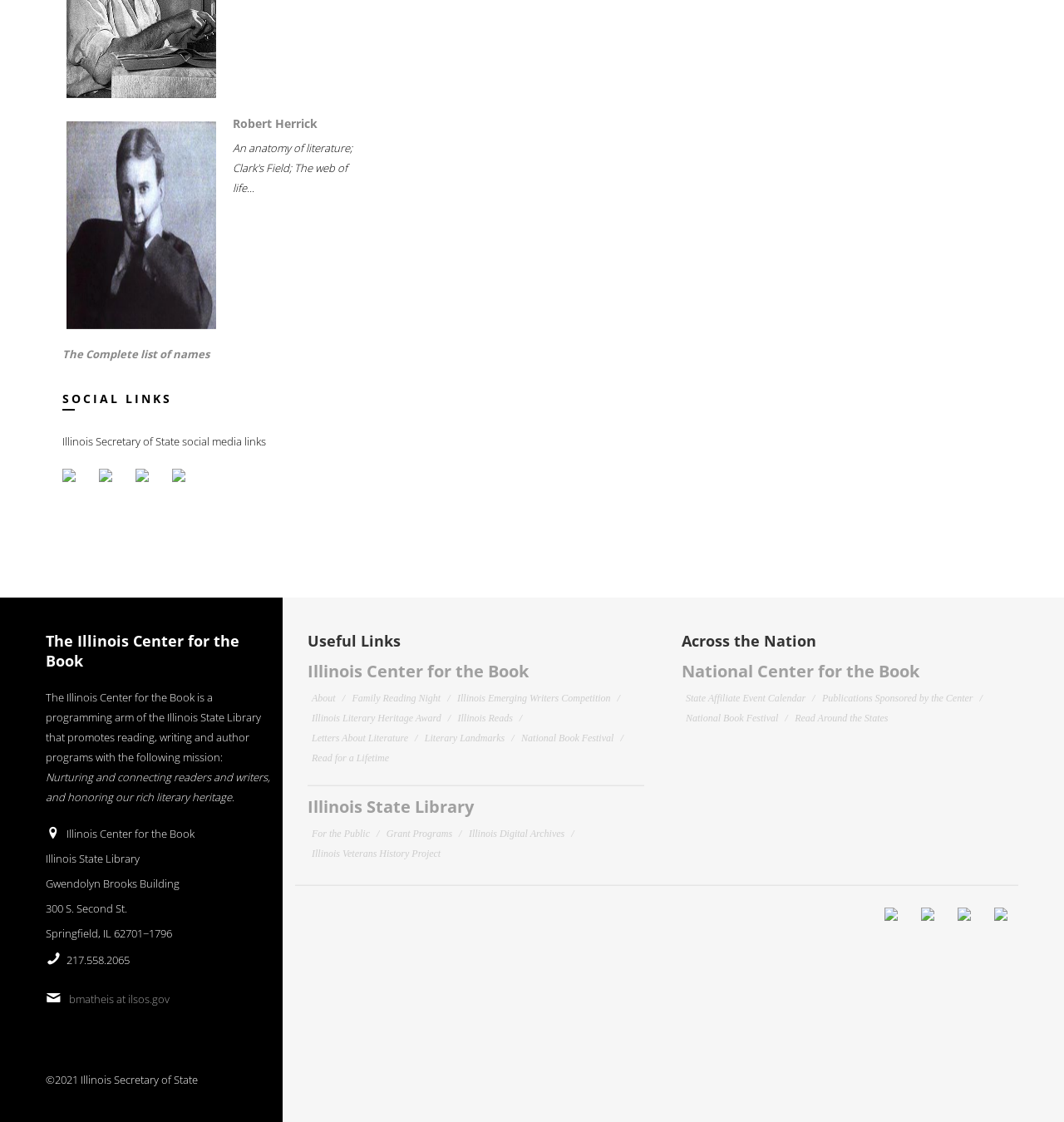Find the bounding box coordinates of the element to click in order to complete this instruction: "View Robert Herrick's profile". The bounding box coordinates must be four float numbers between 0 and 1, denoted as [left, top, right, bottom].

[0.059, 0.104, 0.34, 0.116]